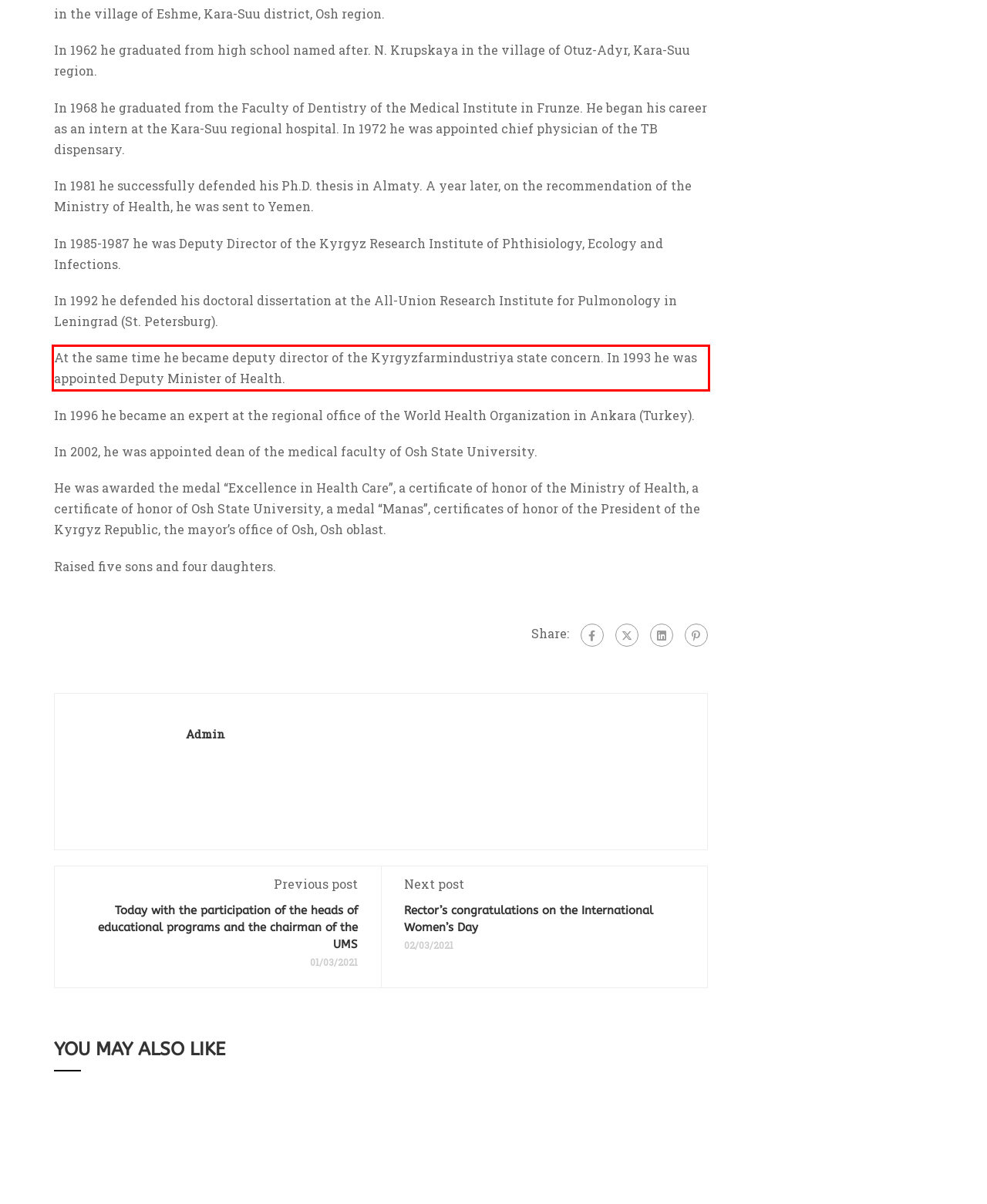Review the webpage screenshot provided, and perform OCR to extract the text from the red bounding box.

At the same time he became deputy director of the Kyrgyzfarmindustriya state concern. In 1993 he was appointed Deputy Minister of Health.